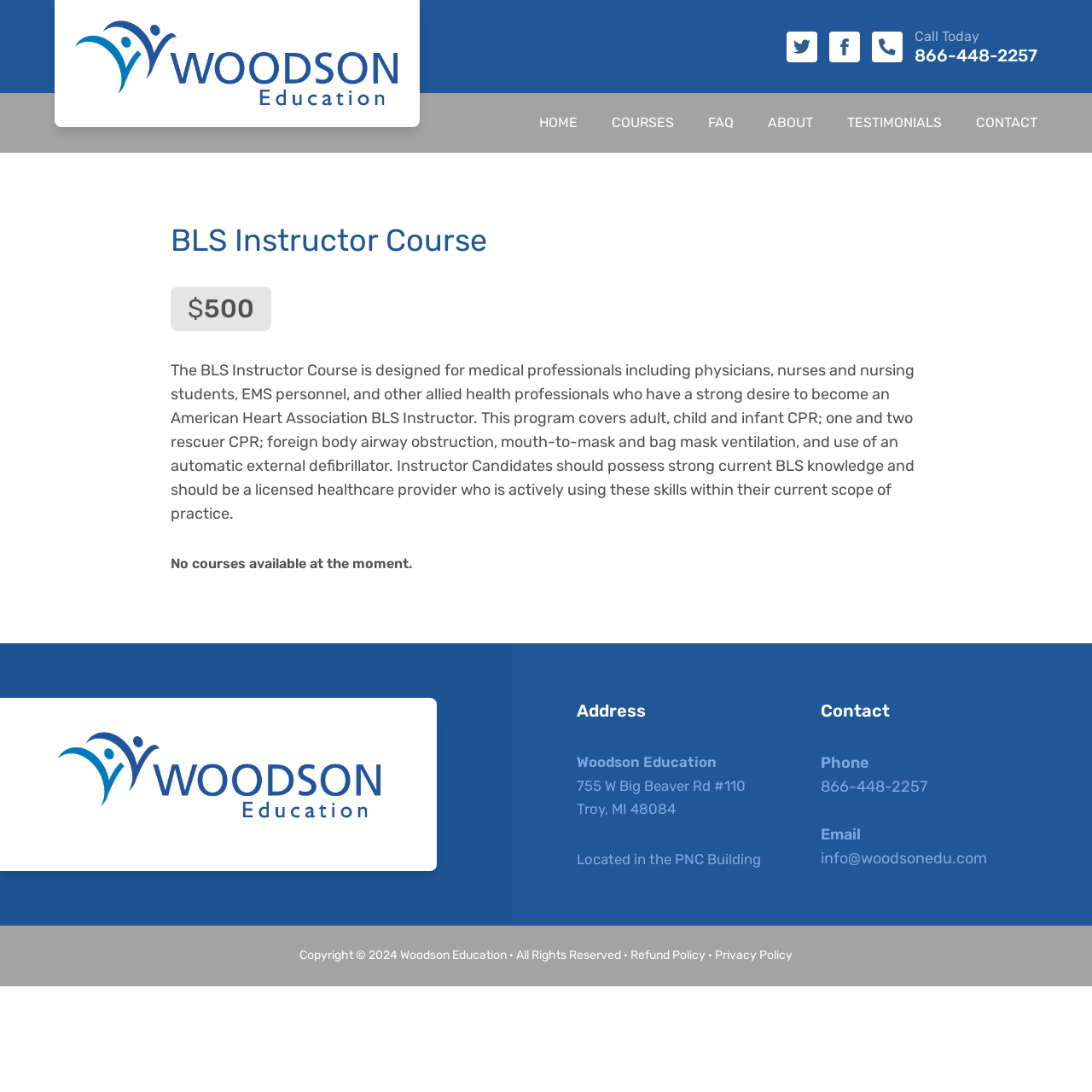Predict the bounding box of the UI element that fits this description: "FAQ".

[0.633, 0.085, 0.688, 0.14]